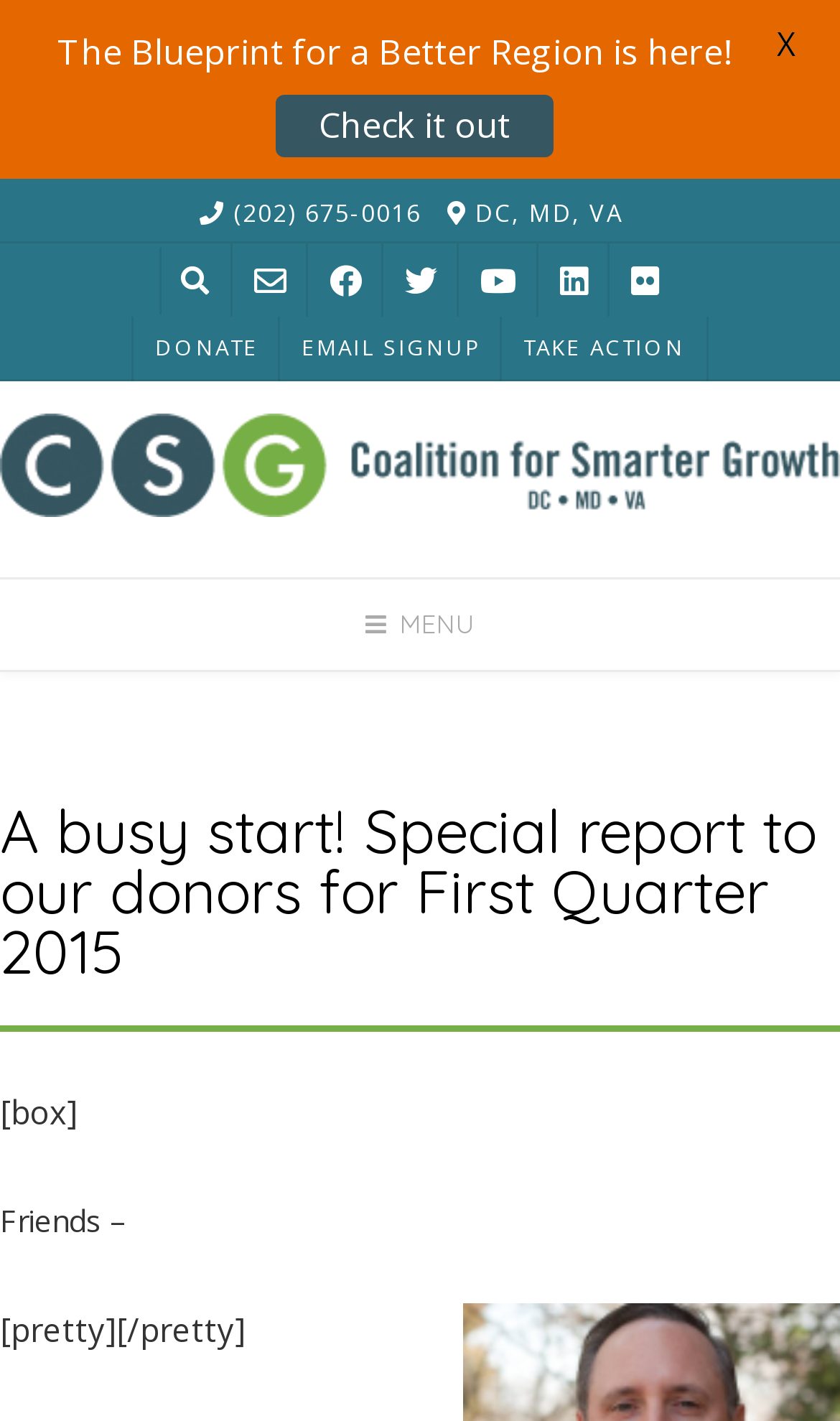Bounding box coordinates should be provided in the format (top-left x, top-left y, bottom-right x, bottom-right y) with all values between 0 and 1. Identify the bounding box for this UI element: Check it out

[0.328, 0.067, 0.659, 0.111]